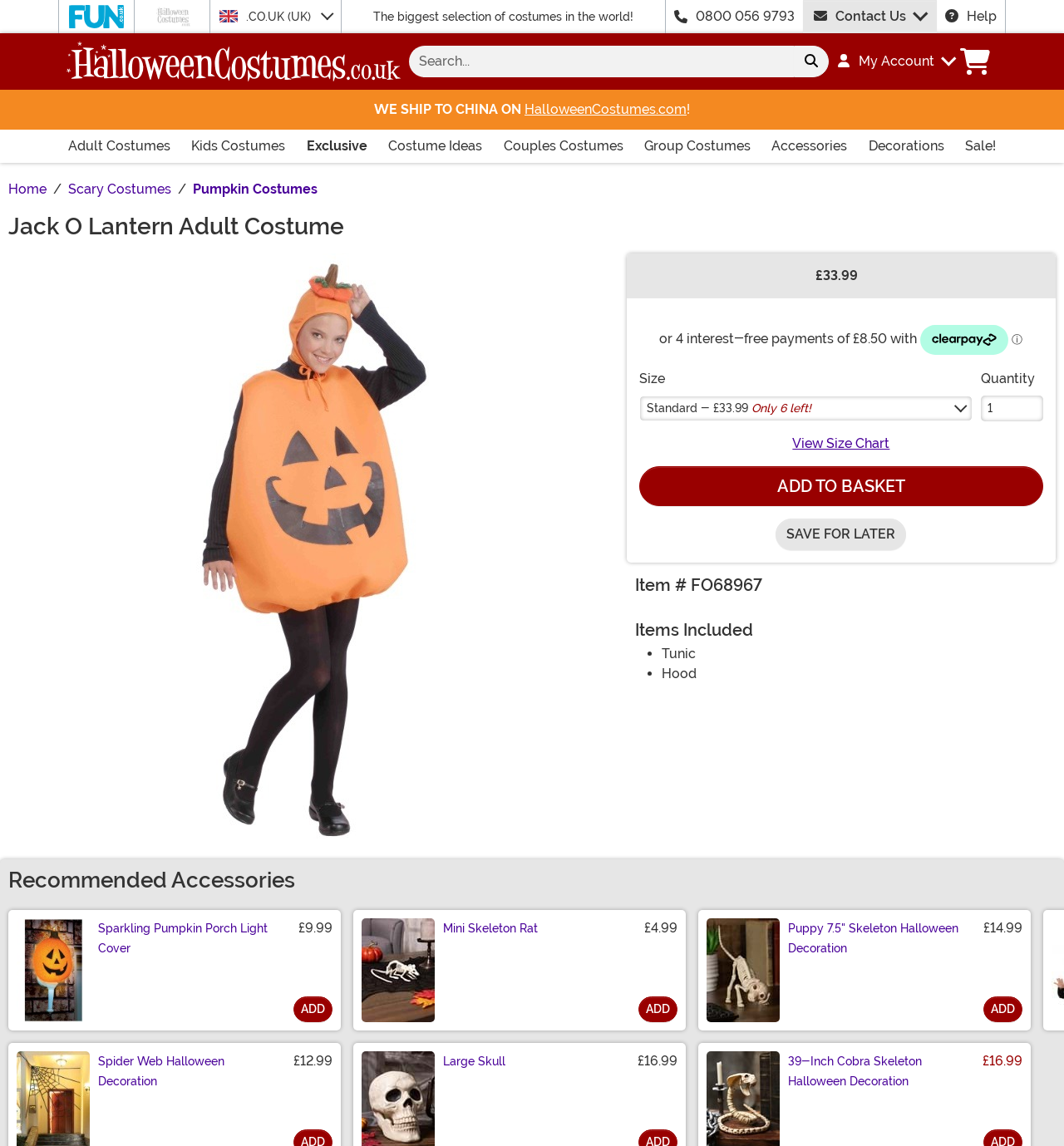Specify the bounding box coordinates of the region I need to click to perform the following instruction: "Search for a costume". The coordinates must be four float numbers in the range of 0 to 1, i.e., [left, top, right, bottom].

[0.384, 0.04, 0.746, 0.067]